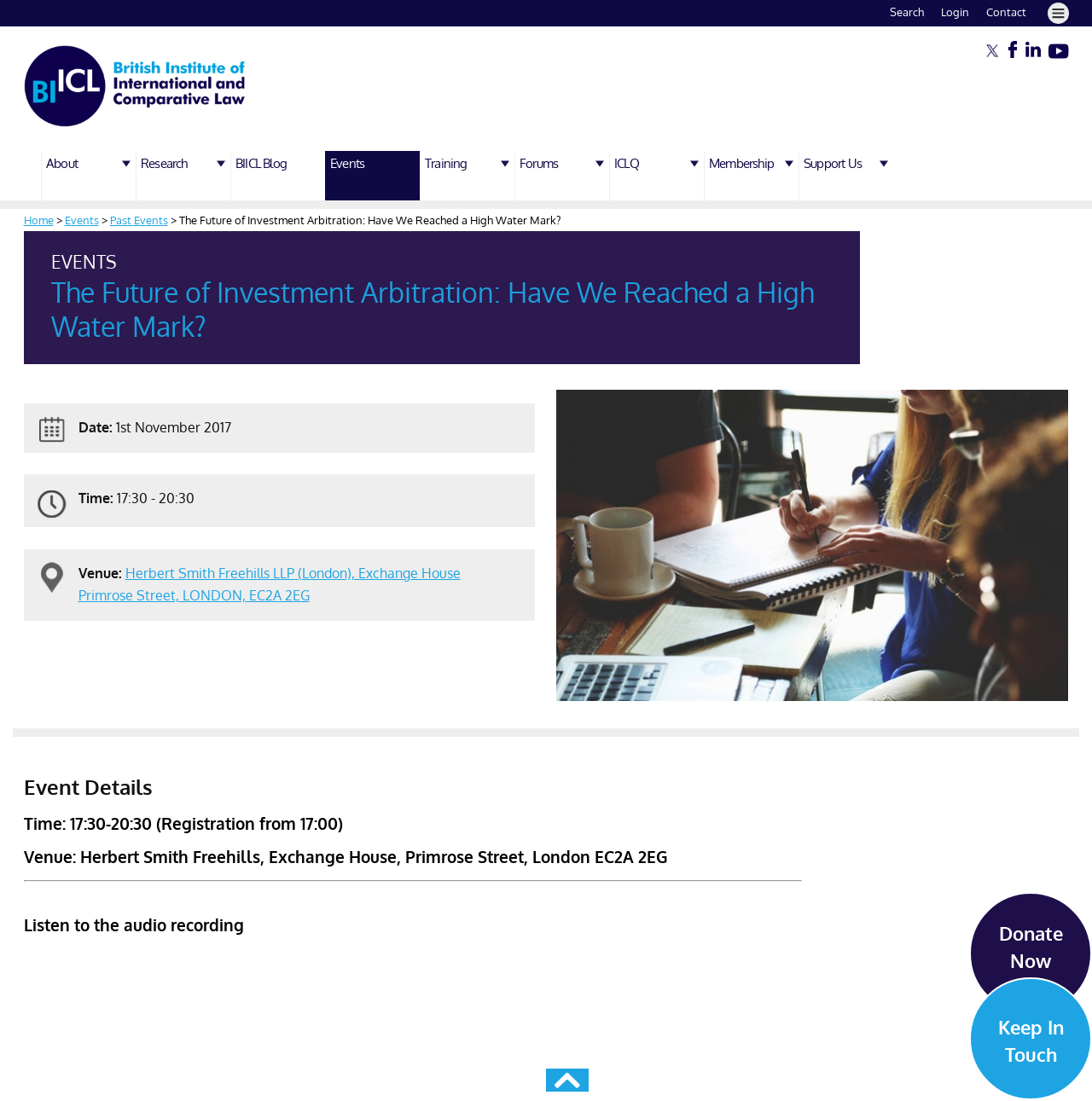Please locate the UI element described by "Login" and provide its bounding box coordinates.

[0.861, 0.005, 0.887, 0.017]